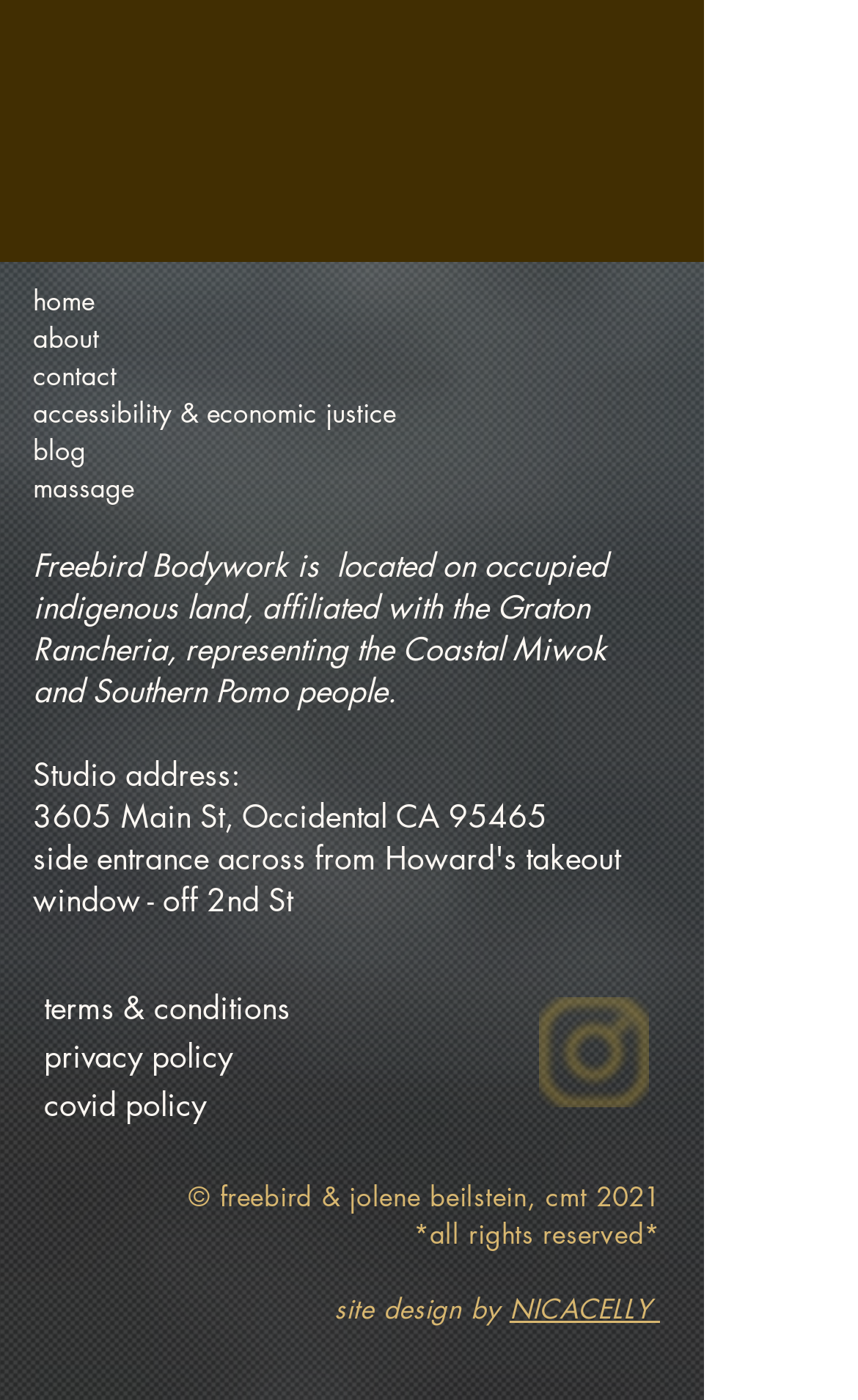Determine the bounding box coordinates of the element's region needed to click to follow the instruction: "visit NICACELLY social media". Provide these coordinates as four float numbers between 0 and 1, formatted as [left, top, right, bottom].

[0.628, 0.713, 0.756, 0.792]